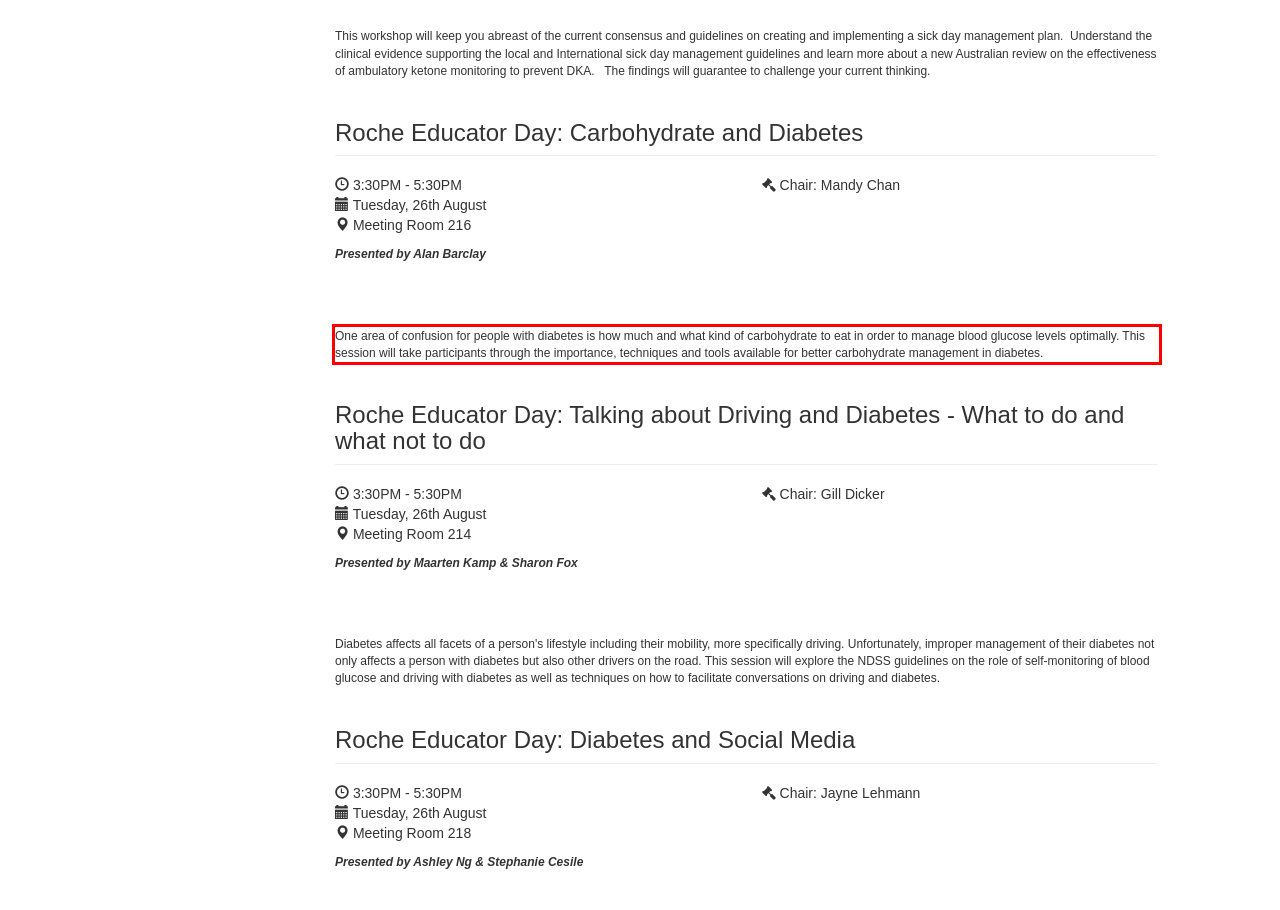Extract and provide the text found inside the red rectangle in the screenshot of the webpage.

One area of confusion for people with diabetes is how much and what kind of carbohydrate to eat in order to manage blood glucose levels optimally. This session will take participants through the importance, techniques and tools available for better carbohydrate management in diabetes.